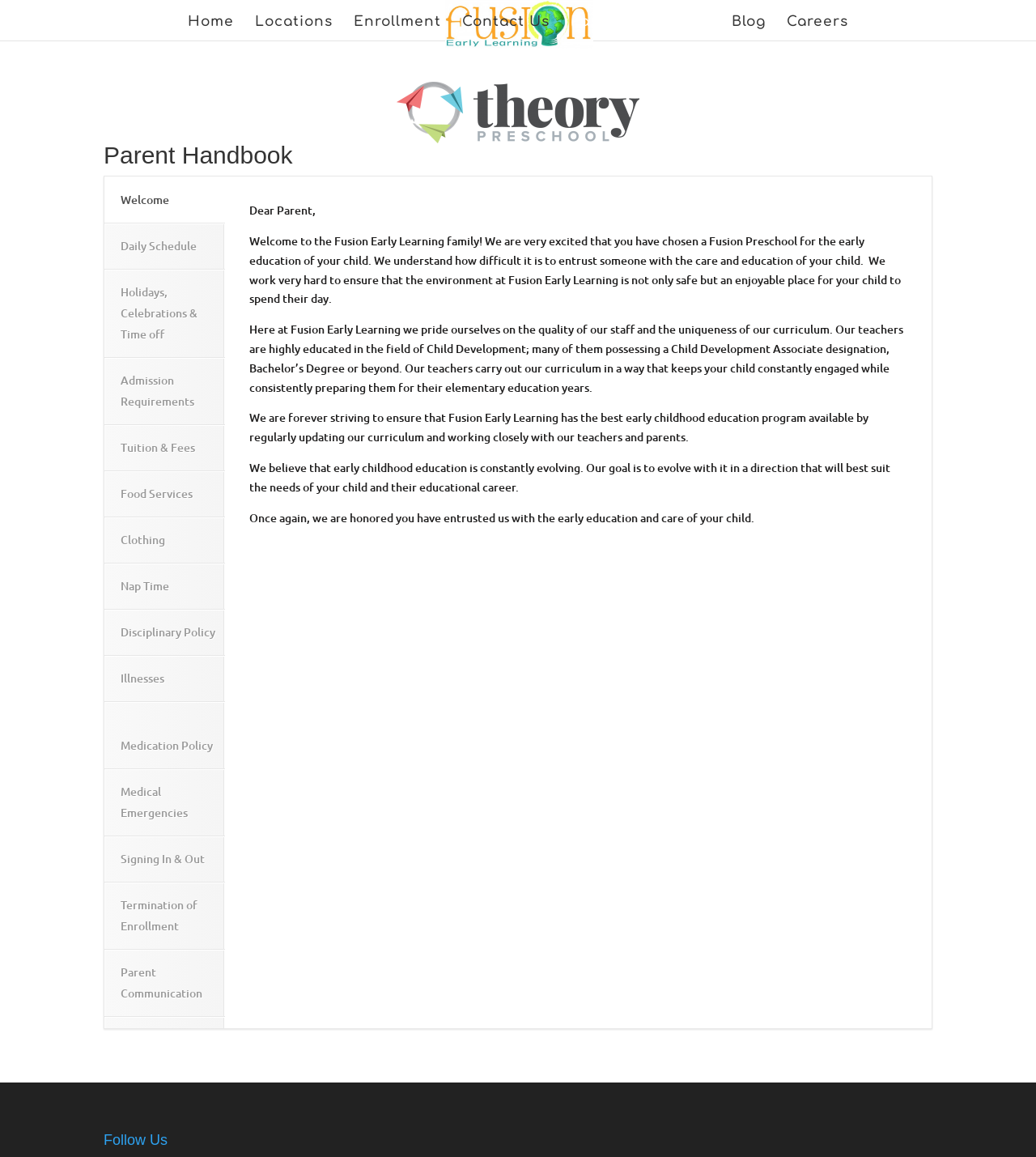Using the details from the image, please elaborate on the following question: What is the name of the preschool?

I determined the answer by looking at the top-left corner of the webpage, where I found the logo and the text 'Fusion Early Learning Preschools'.